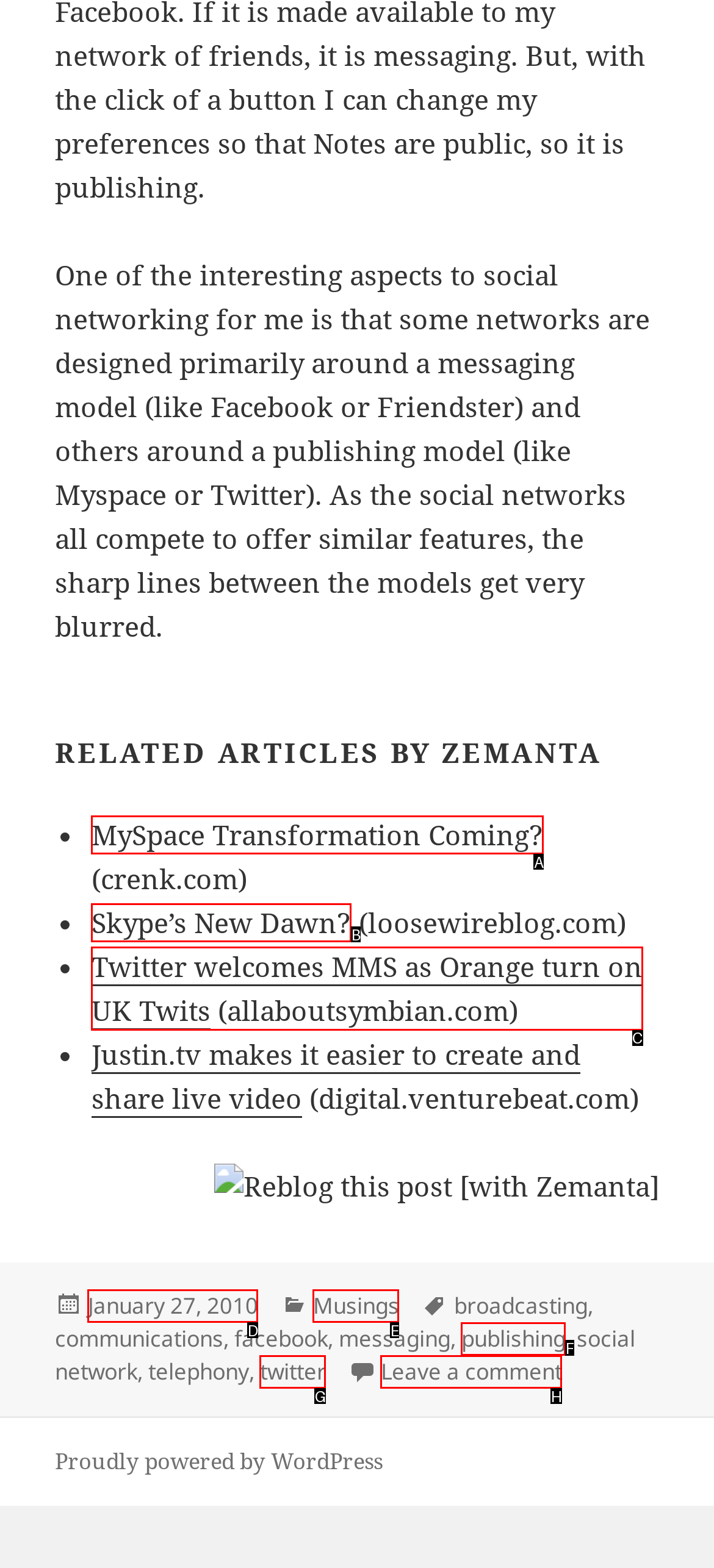Identify the appropriate lettered option to execute the following task: Click on 'Twitter welcomes MMS as Orange turn on UK Twits'
Respond with the letter of the selected choice.

C